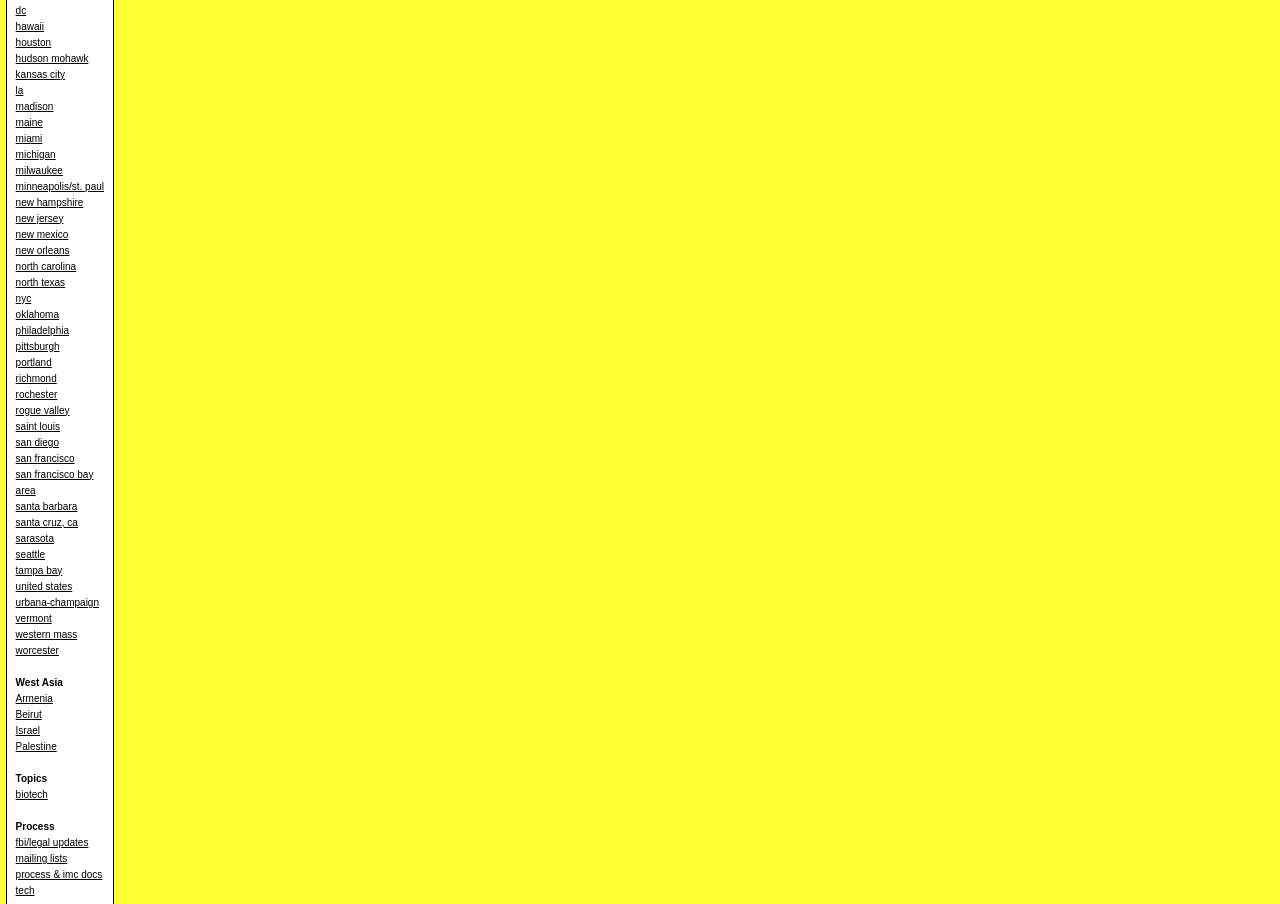Use one word or a short phrase to answer the question provided: 
How many categories are listed on the webpage?

3